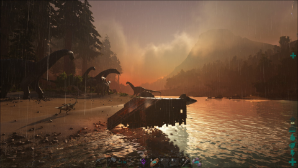Respond concisely with one word or phrase to the following query:
What type of creatures are roaming in the background?

Dinosaur-like creatures